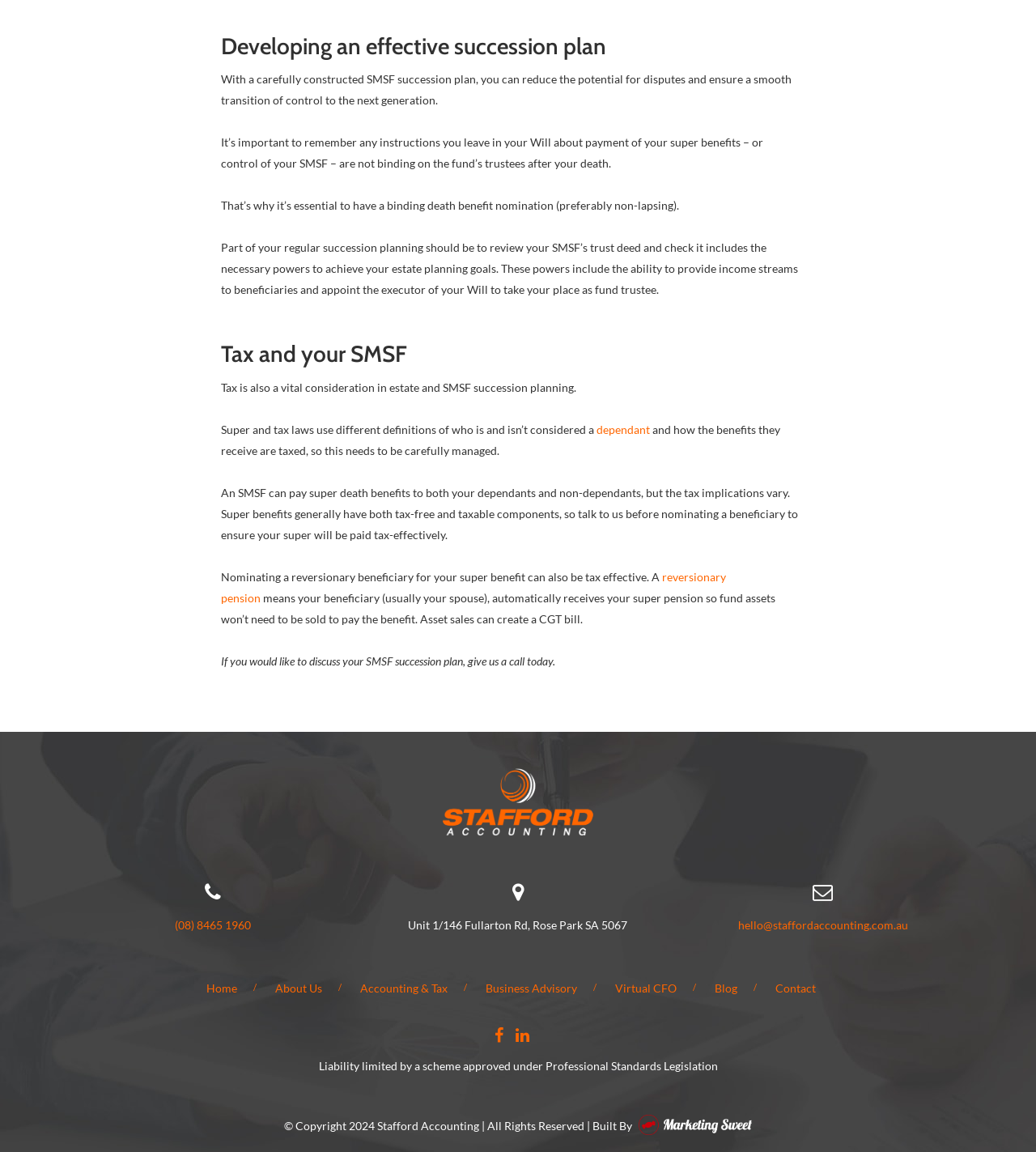Please analyze the image and give a detailed answer to the question:
What is the tax implication of paying super death benefits to non-dependants?

The webpage mentions that super benefits generally have both tax-free and taxable components, and paying super death benefits to non-dependants has different tax implications compared to paying them to dependants, implying that it is taxable.